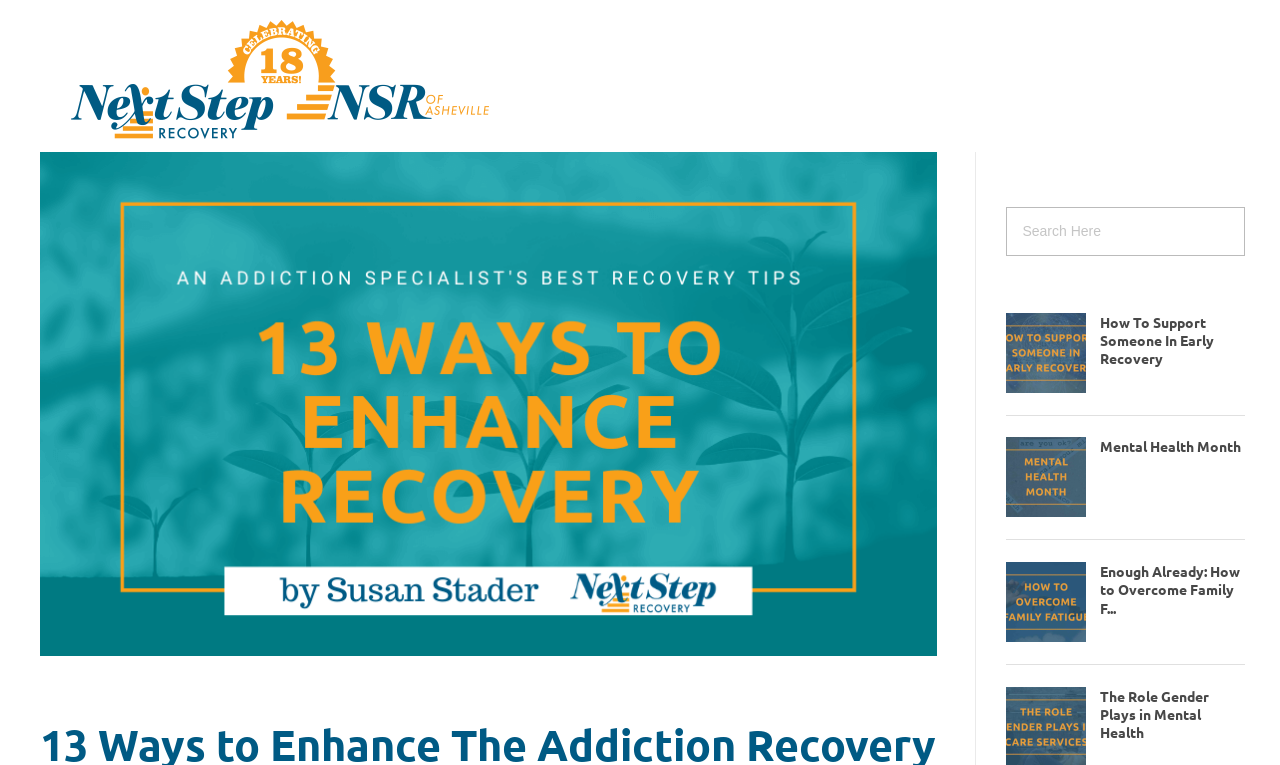Could you find the bounding box coordinates of the clickable area to complete this instruction: "Search for something"?

[0.786, 0.271, 0.973, 0.334]